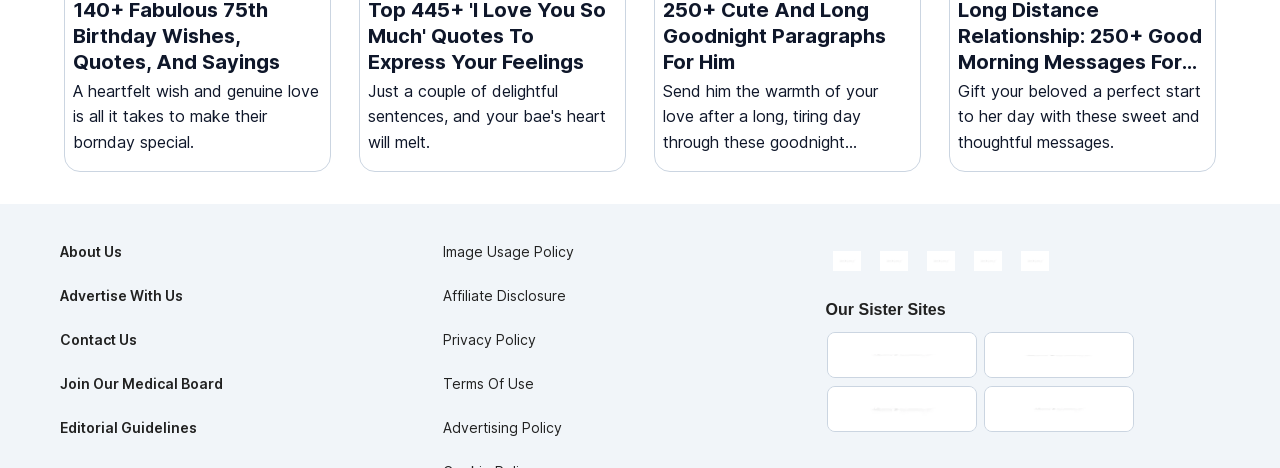Find the bounding box coordinates of the clickable region needed to perform the following instruction: "Click the 'Log In' button". The coordinates should be provided as four float numbers between 0 and 1, i.e., [left, top, right, bottom].

None